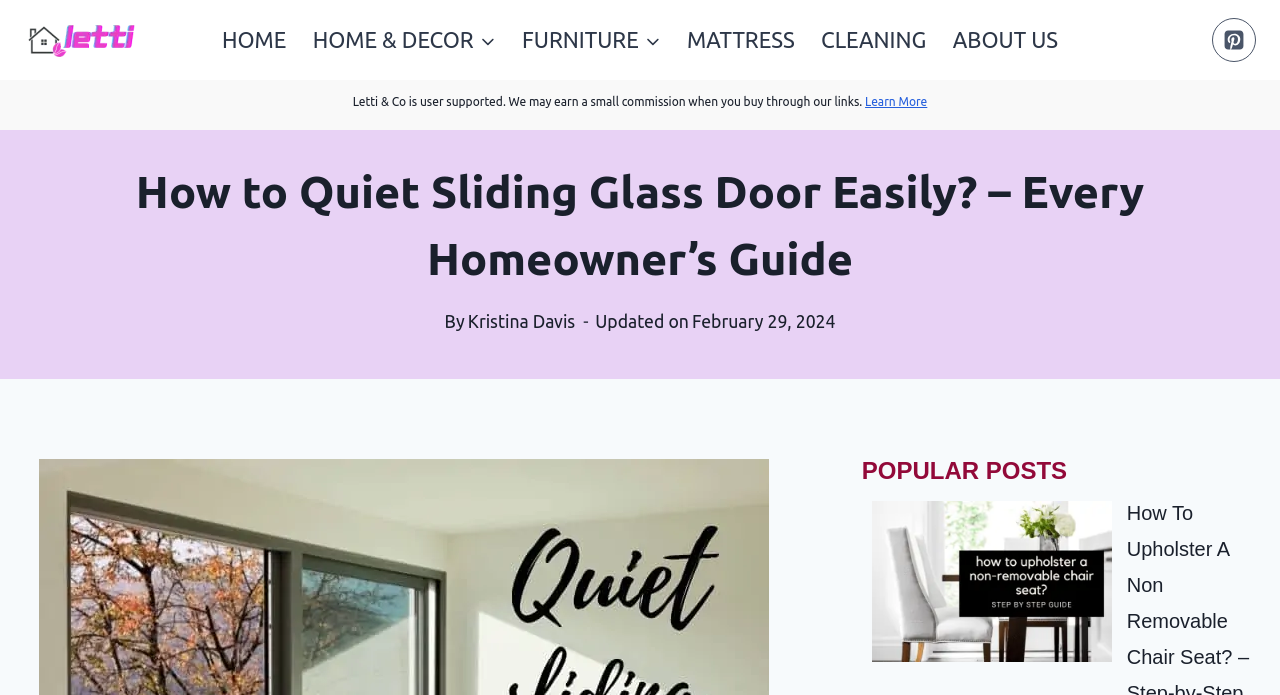Please specify the bounding box coordinates of the element that should be clicked to execute the given instruction: 'Click the Learn More link'. Ensure the coordinates are four float numbers between 0 and 1, expressed as [left, top, right, bottom].

[0.676, 0.137, 0.724, 0.155]